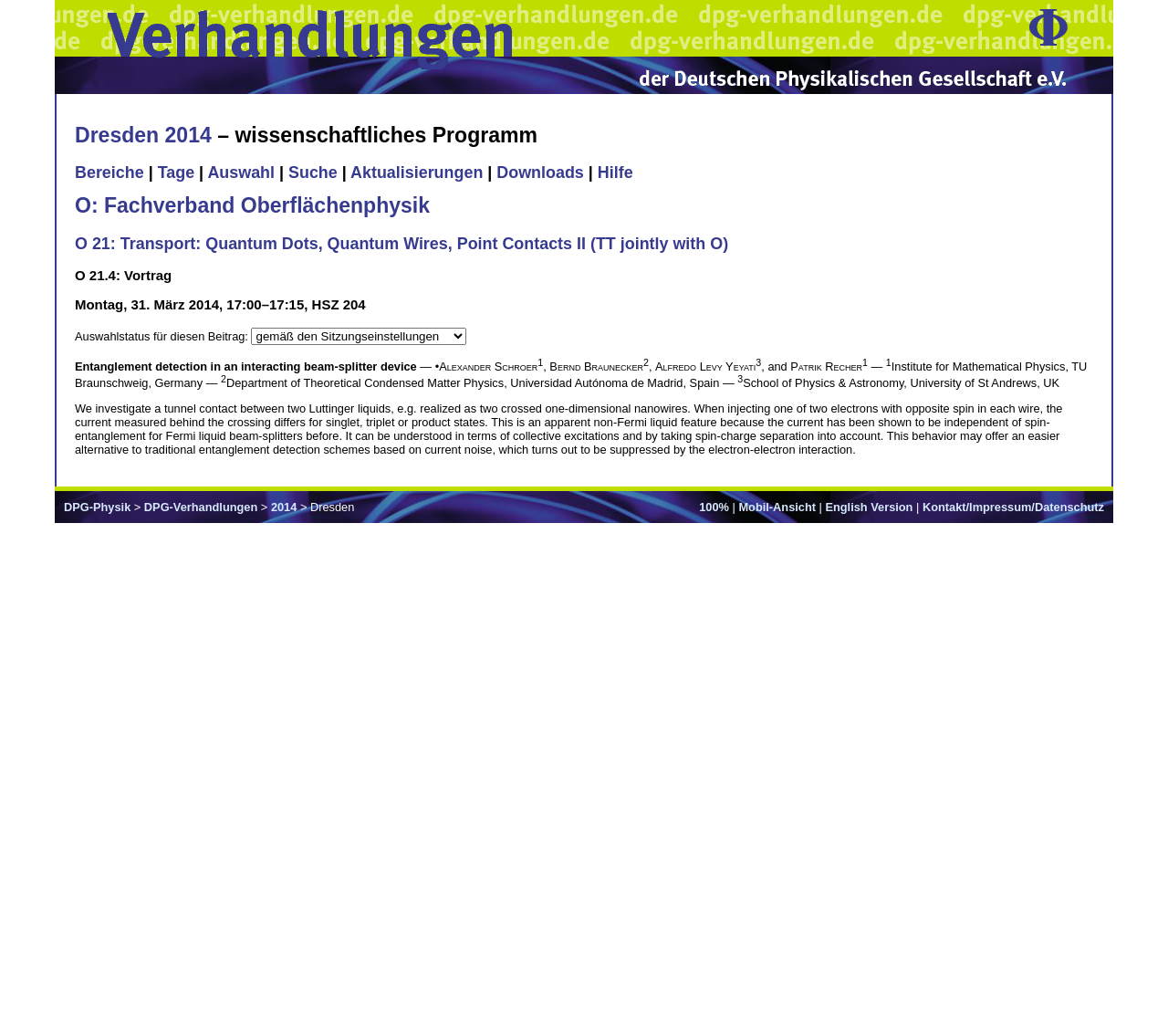Extract the bounding box of the UI element described as: "O: Fachverband Oberflächenphysik".

[0.064, 0.187, 0.368, 0.21]